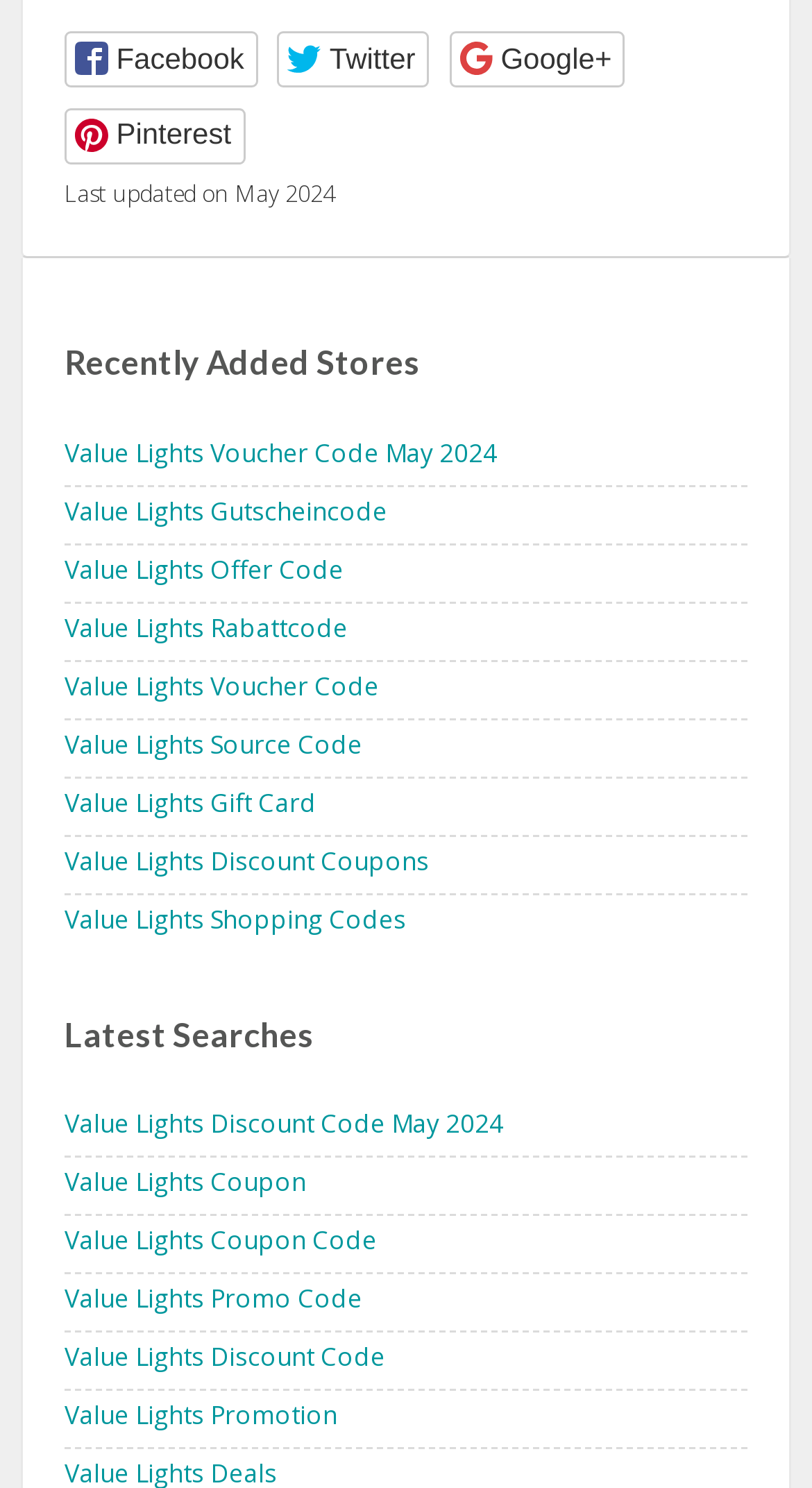Determine the bounding box coordinates for the HTML element mentioned in the following description: "Facebook". The coordinates should be a list of four floats ranging from 0 to 1, represented as [left, top, right, bottom].

[0.079, 0.021, 0.318, 0.059]